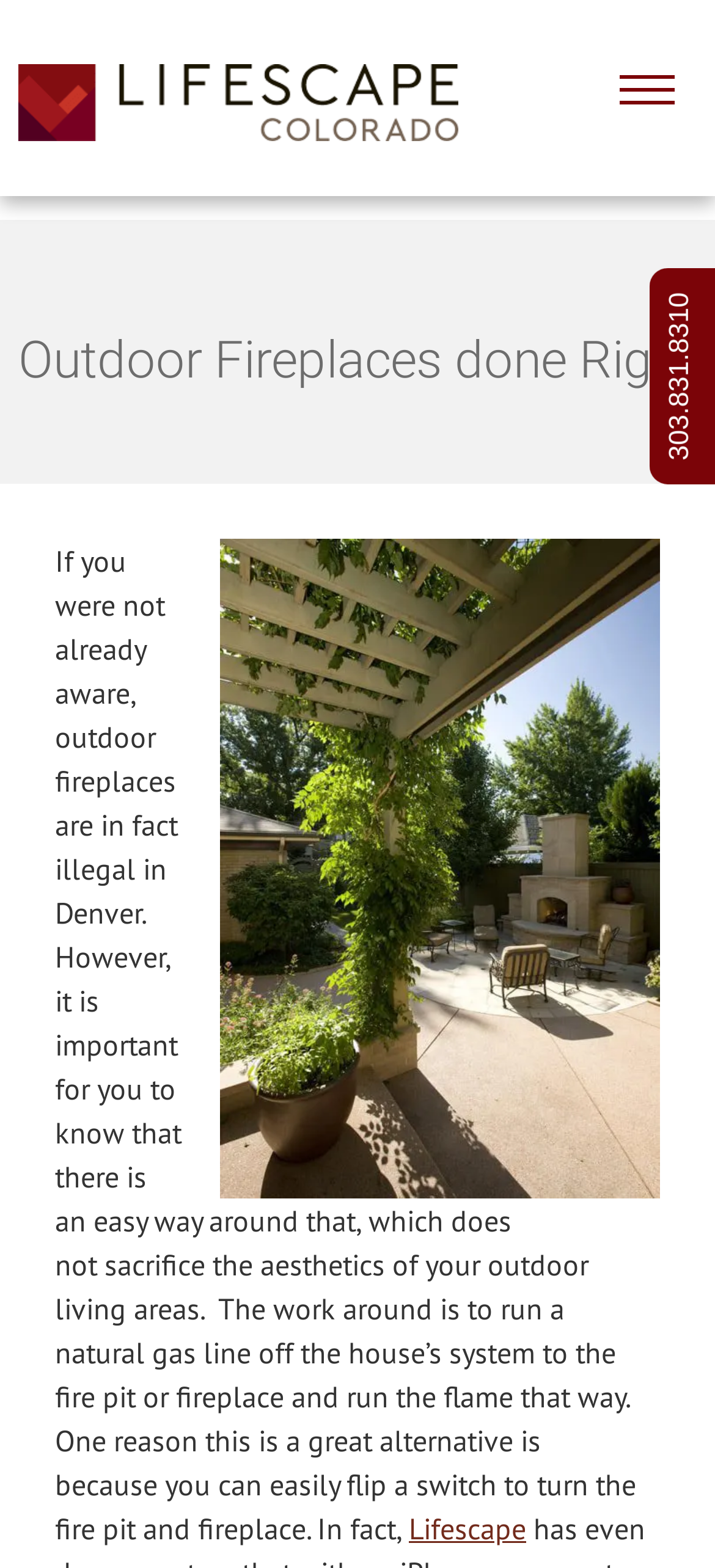Look at the image and write a detailed answer to the question: 
What is the location where outdoor fireplaces are illegal?

I read the static text element which states that outdoor fireplaces are in fact illegal in Denver.